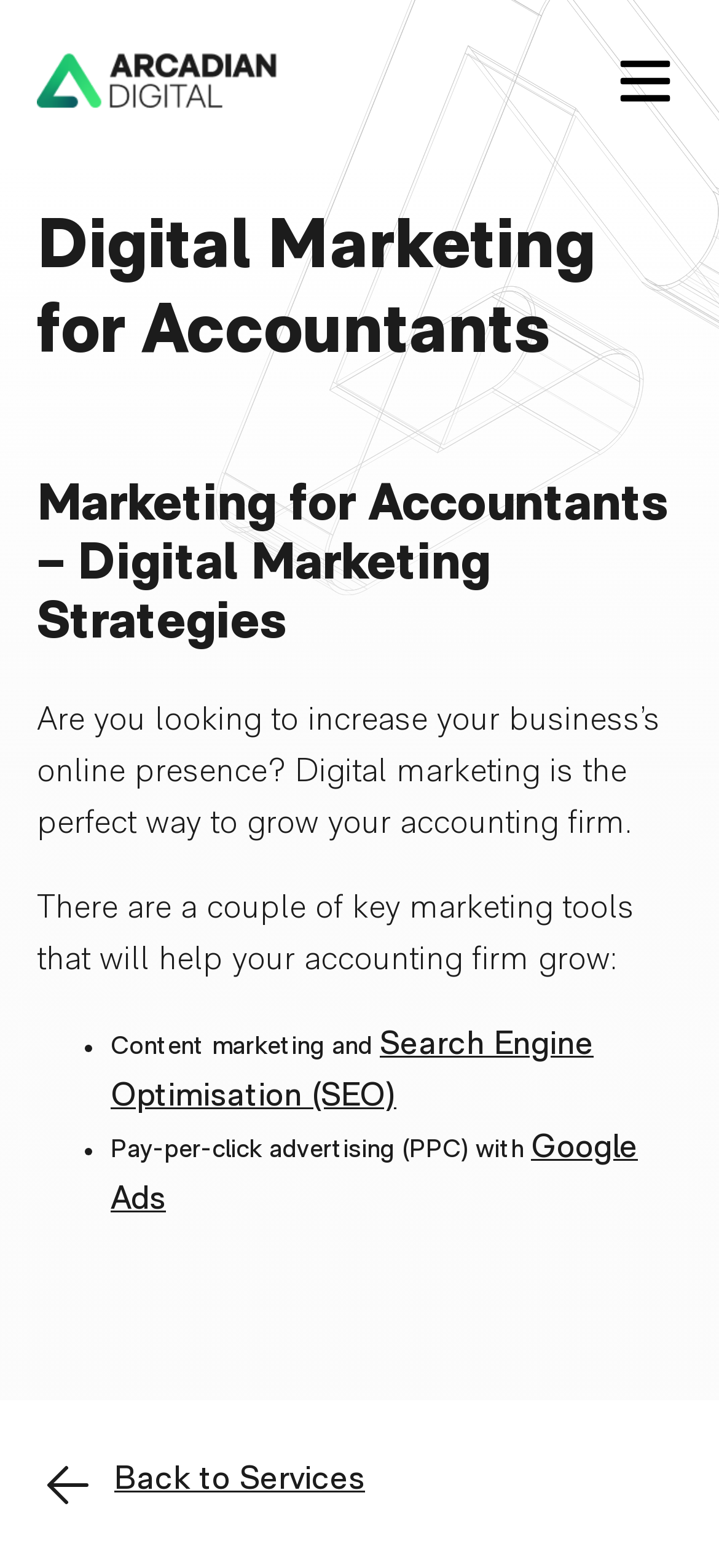What is the main goal of digital marketing for accountants?
Please use the image to deliver a detailed and complete answer.

Based on the webpage content, it is clear that the main goal of digital marketing for accountants is to increase their online presence, which can help grow their accounting firm.